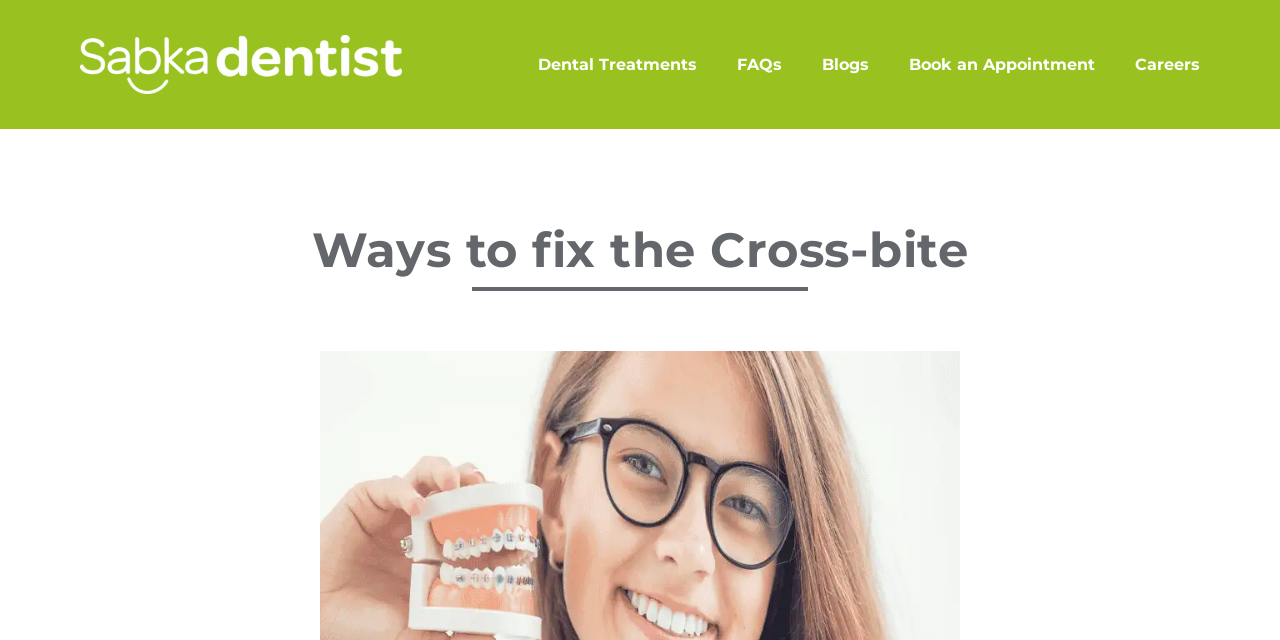Please look at the image and answer the question with a detailed explanation: What can be done on the webpage?

The webpage has a link 'Book an Appointment' at the top right corner, which suggests that users can book an appointment with the dentist on this webpage.